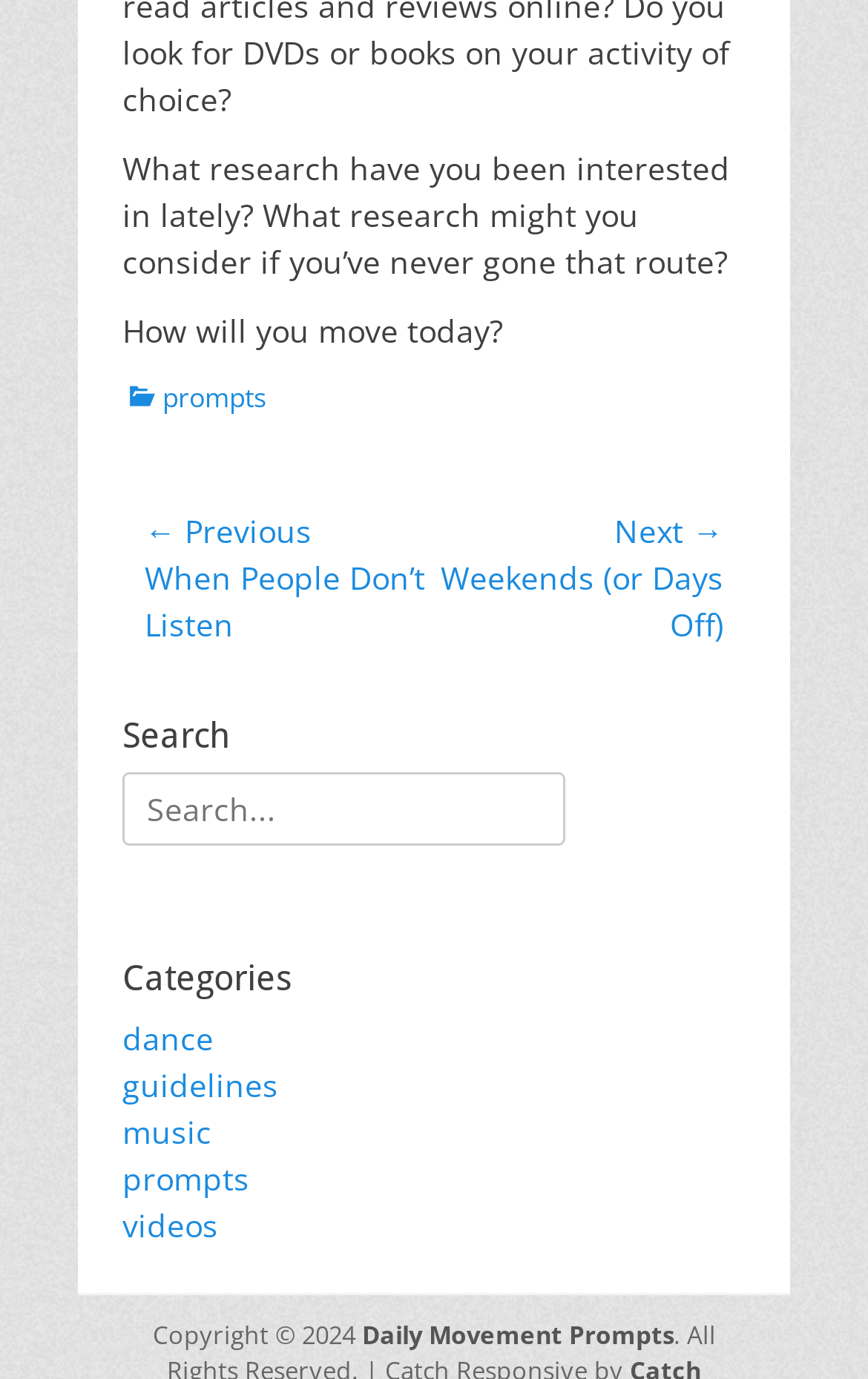Locate the bounding box coordinates of the item that should be clicked to fulfill the instruction: "Visit Daily Movement Prompts".

[0.417, 0.955, 0.776, 0.979]